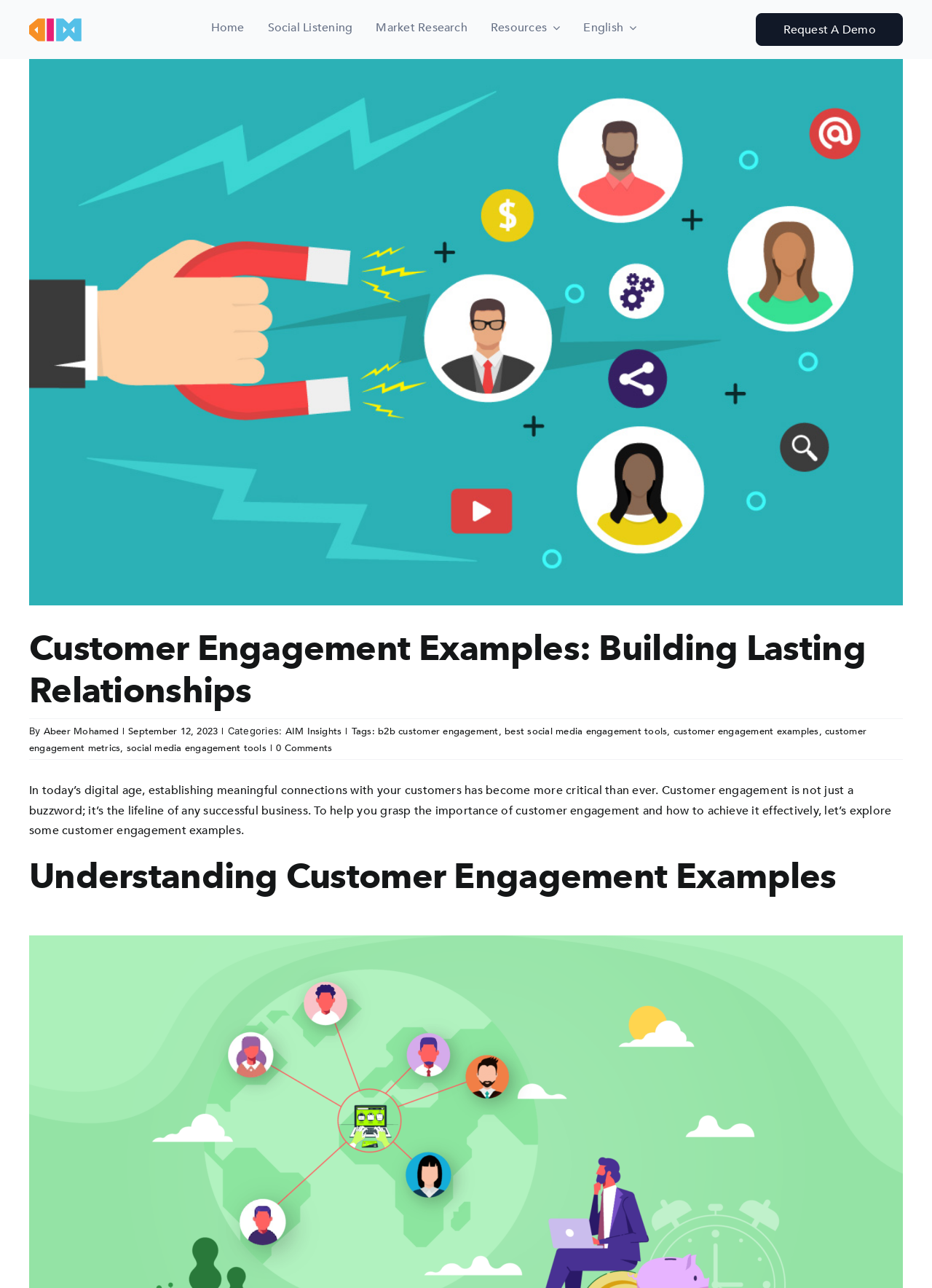Determine the main headline from the webpage and extract its text.

Customer Engagement Examples: Building Lasting Relationships